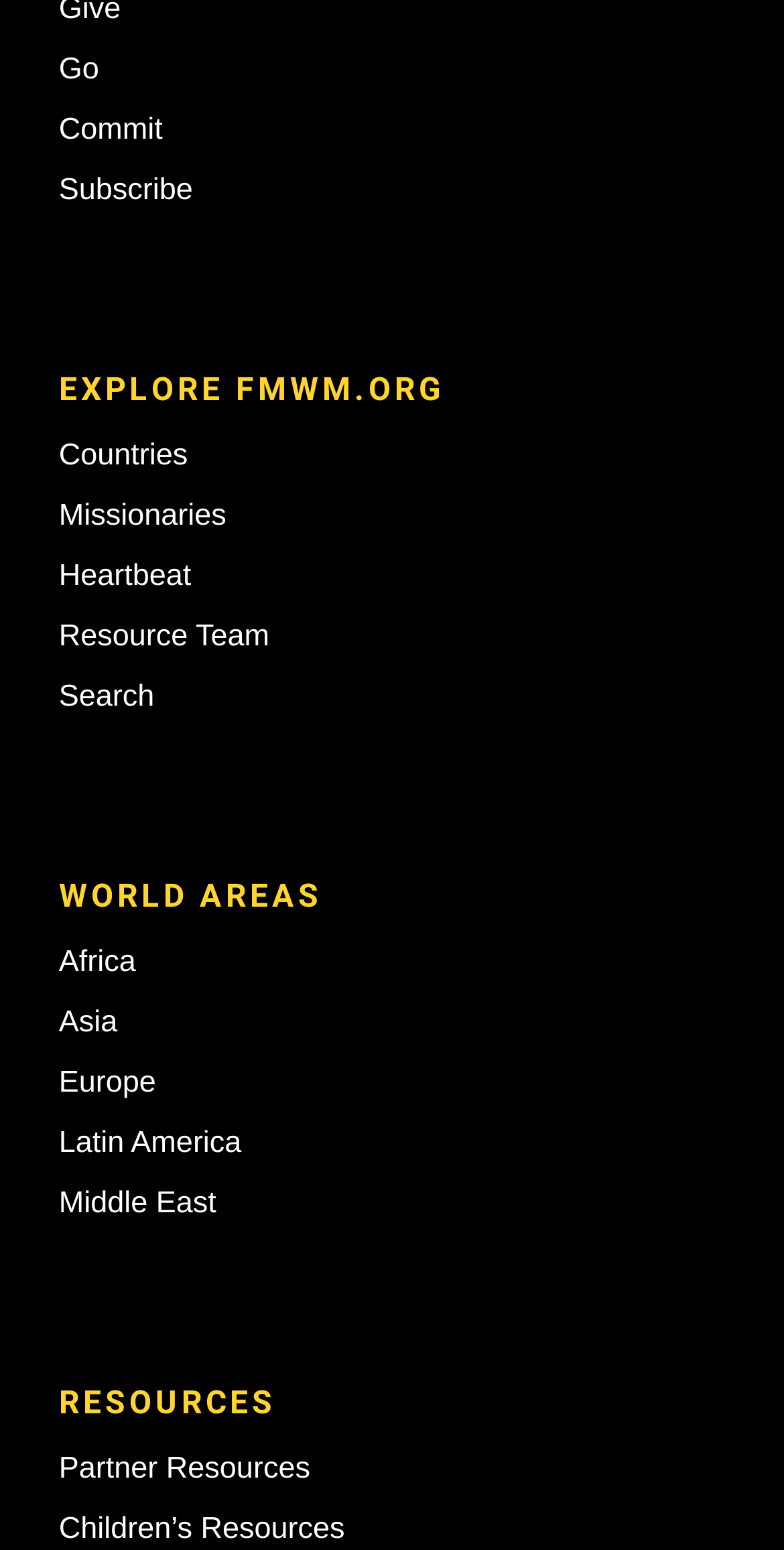Highlight the bounding box coordinates of the element you need to click to perform the following instruction: "view countries information."

[0.075, 0.282, 0.24, 0.304]